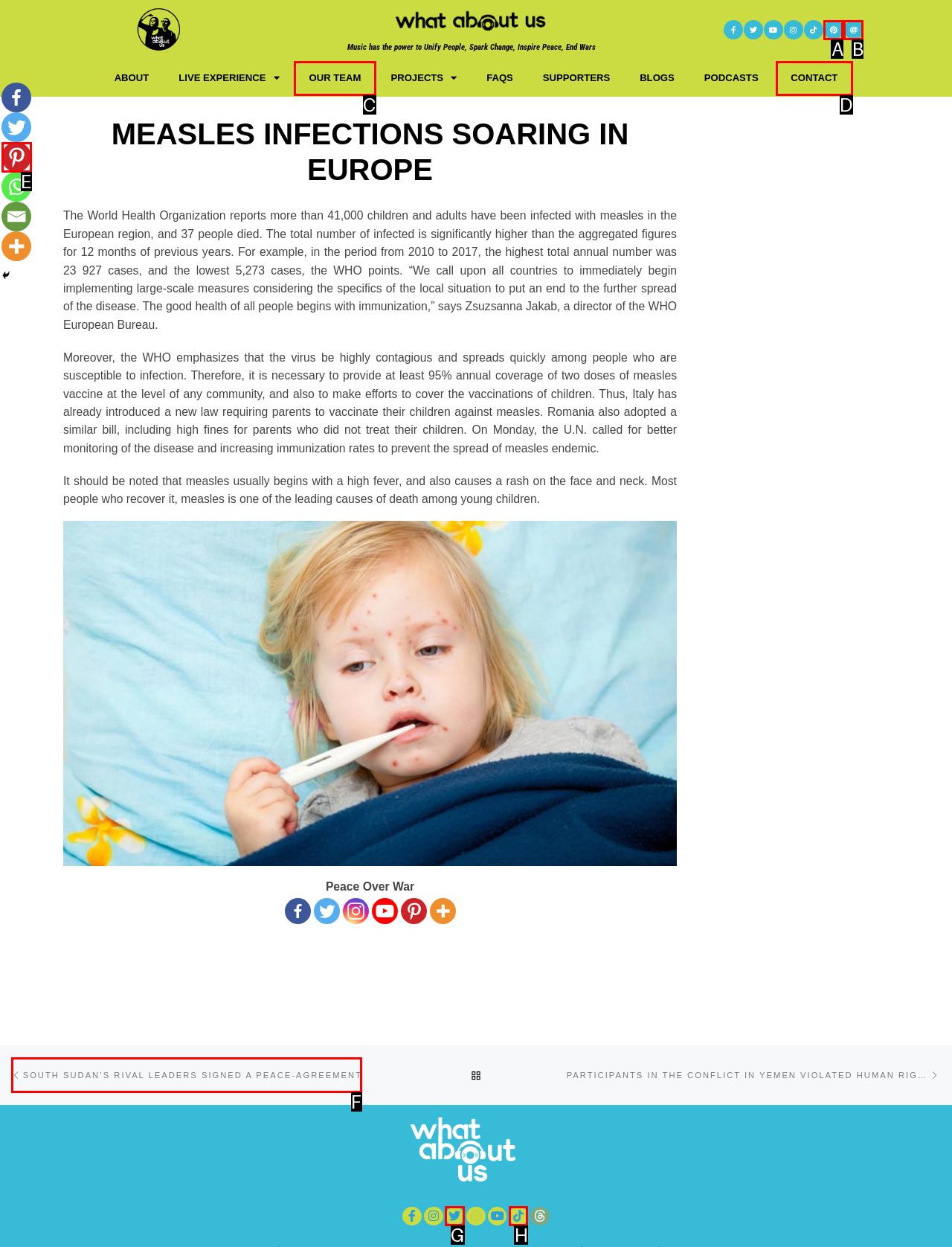Determine the correct UI element to click for this instruction: View the previous post. Respond with the letter of the chosen element.

F